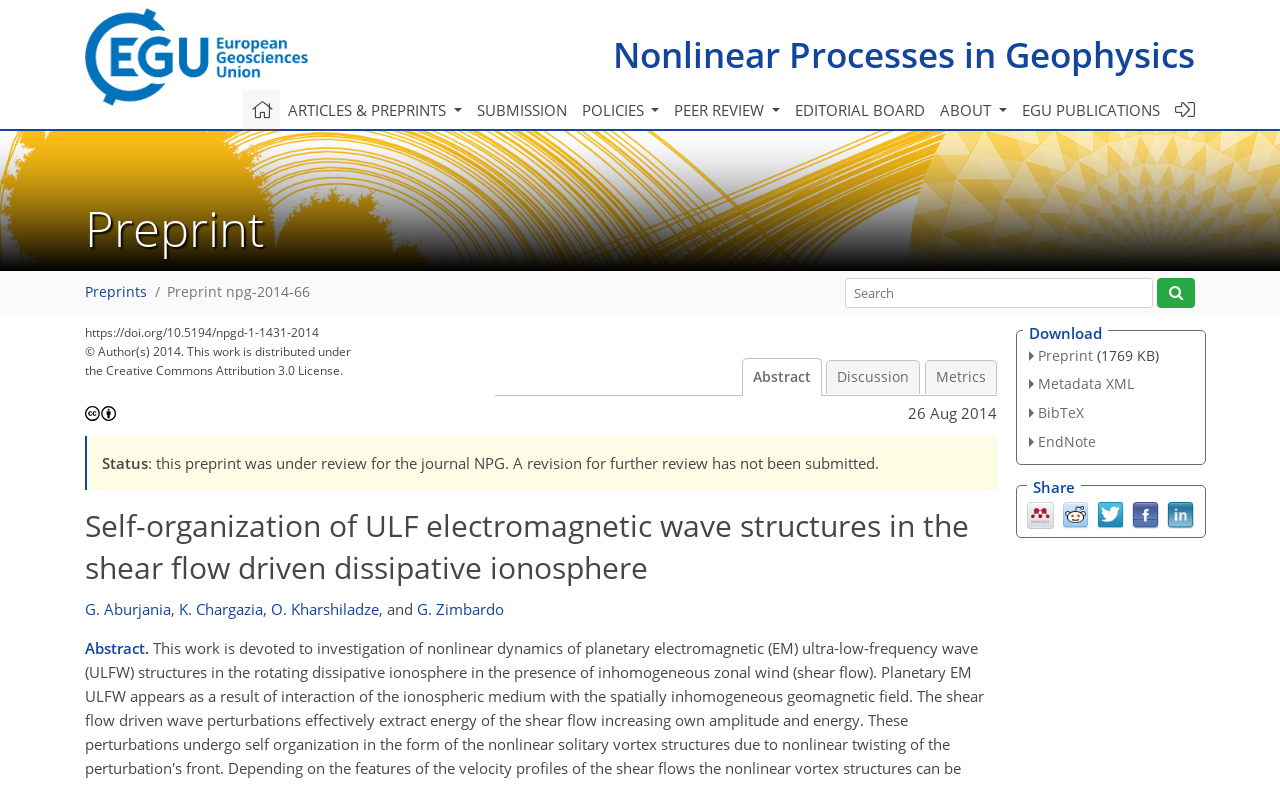Please locate the bounding box coordinates for the element that should be clicked to achieve the following instruction: "Download the preprint". Ensure the coordinates are given as four float numbers between 0 and 1, i.e., [left, top, right, bottom].

[0.804, 0.411, 0.861, 0.436]